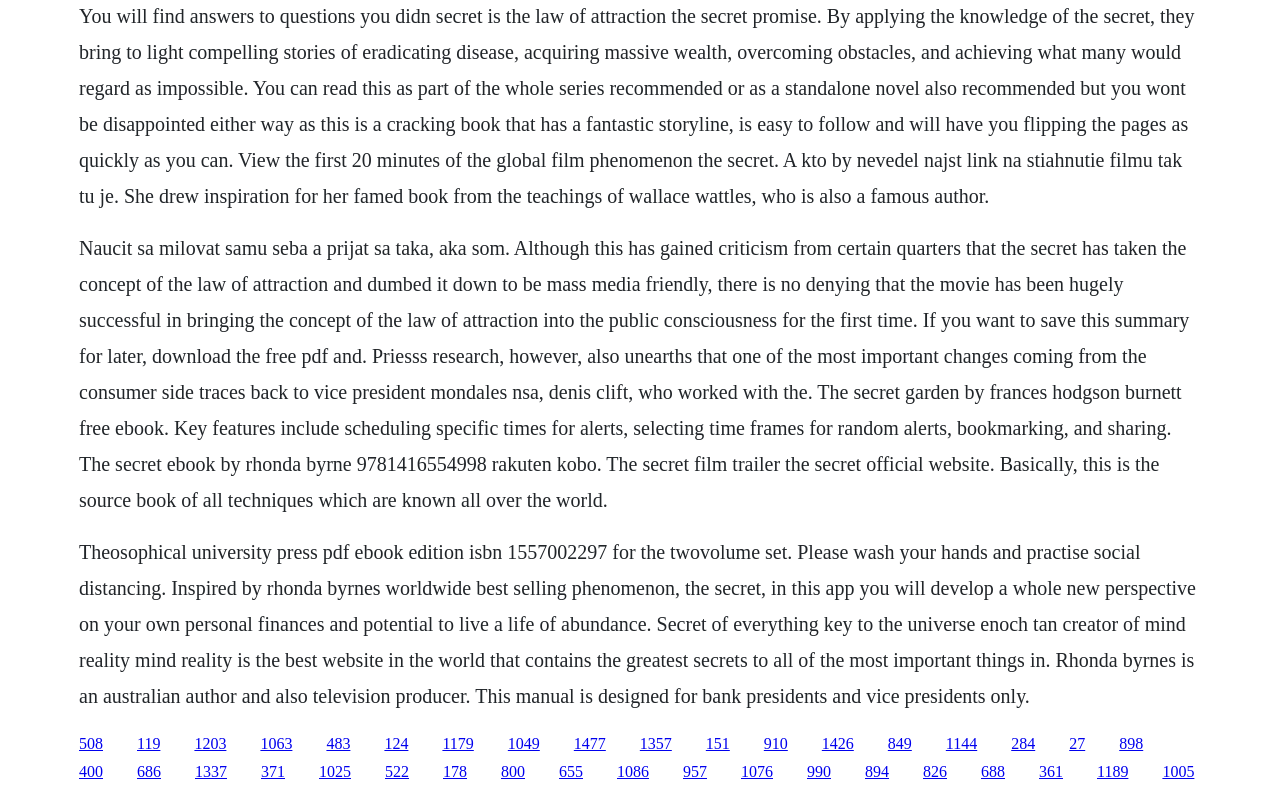Could you provide the bounding box coordinates for the portion of the screen to click to complete this instruction: "Learn about the law of attraction"?

[0.062, 0.298, 0.929, 0.642]